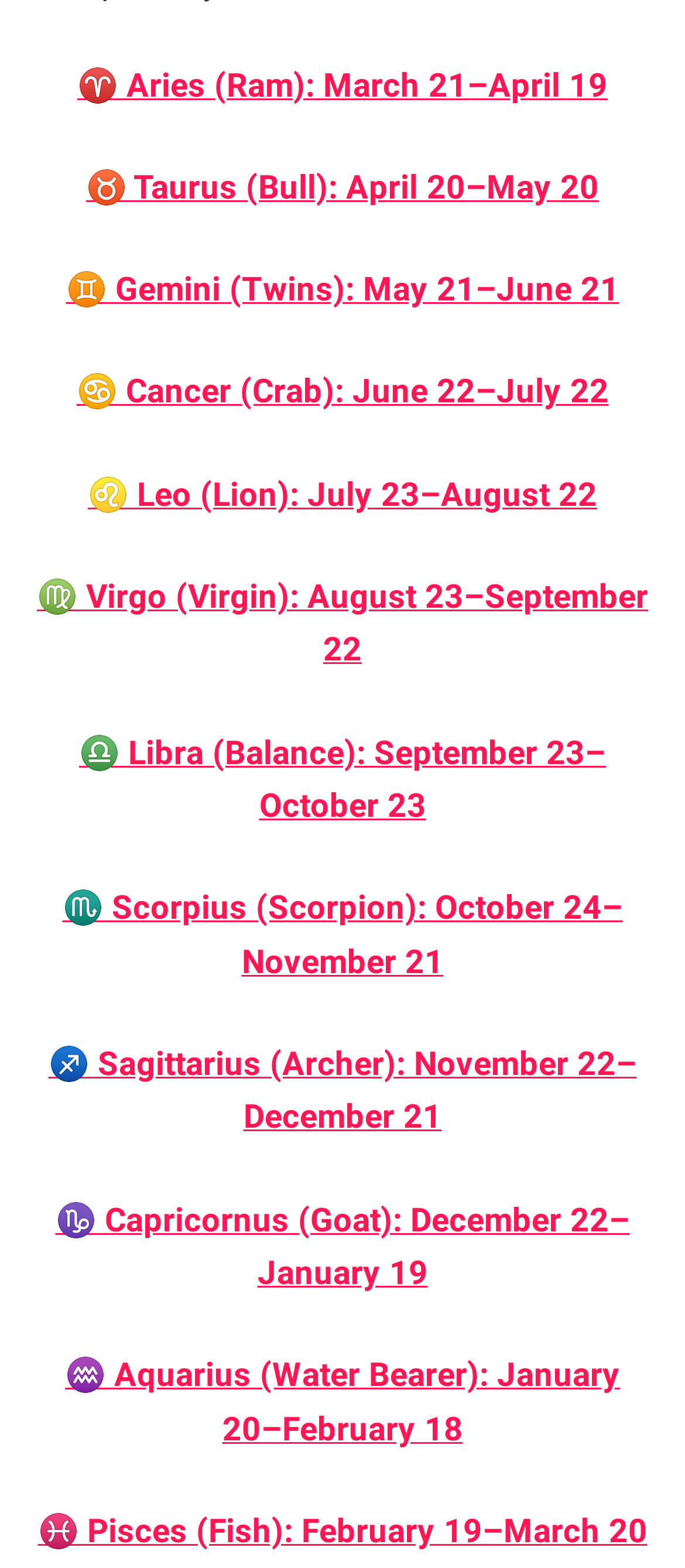What is the zodiac sign that comes after Virgo?
Carefully analyze the image and provide a thorough answer to the question.

The webpage lists the zodiac signs in order. The link '♍ Virgo (Virgin): August 23–September 22' is followed by the link '♎ Libra (Balance): September 23–October 23', indicating that Libra comes after Virgo.